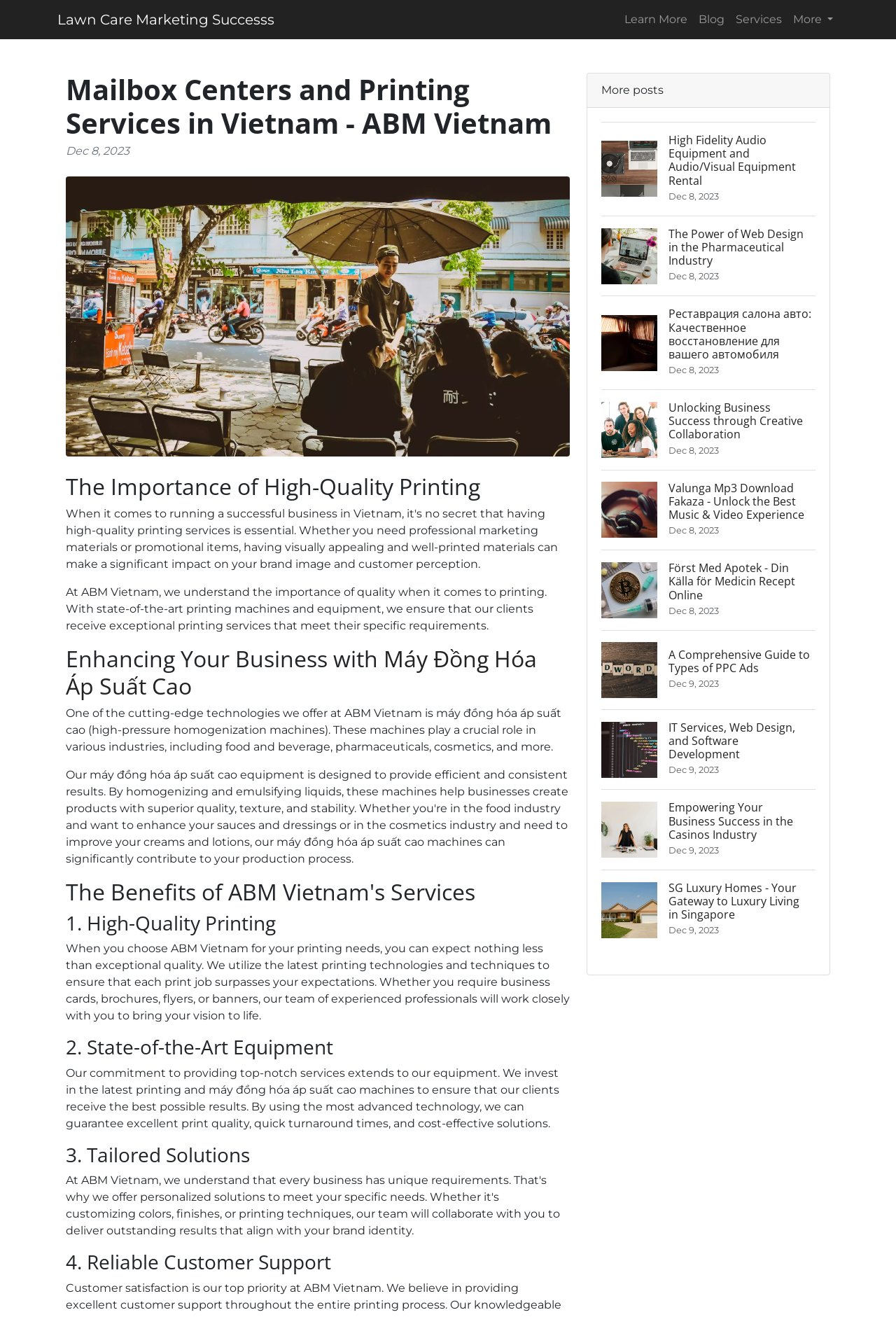Analyze and describe the webpage in a detailed narrative.

The webpage is about ABM Vietnam, a company that provides premium mailbox centers and printing services. At the top, there are several links to other websites, including "Lawn Care Marketing Success", "Learn More", "Blog", "Services", and a "More" button that expands to reveal more options.

Below the links, there is a header section with the title "Mailbox Centers and Printing Services in Vietnam - ABM Vietnam" and a date "Dec 8, 2023". To the right of the header, there is an image.

The main content of the webpage is divided into several sections. The first section is about the importance of high-quality printing, with a heading and a paragraph of text describing the benefits of using ABM Vietnam's printing services.

The next section is about "Máy Đồng Hóa Áp Suất Cao" (high-pressure homogenization machines), with a heading, a link to learn more, and a paragraph of text describing the benefits of using these machines.

The following section is about the benefits of ABM Vietnam's services, with four subheadings: "1. High-Quality Printing", "2. State-of-the-Art Equipment", "3. Tailored Solutions", and "4. Reliable Customer Support". Each subheading has a paragraph of text describing the benefits of each service.

Below the main content, there are several links to blog posts, each with an image, a heading, and a date. The blog posts are about various topics, including audio equipment, web design, car restoration, business success, music downloads, online pharmacies, PPC ads, IT services, and luxury homes.

Overall, the webpage is well-organized and easy to navigate, with clear headings and concise text describing the services and benefits of ABM Vietnam.